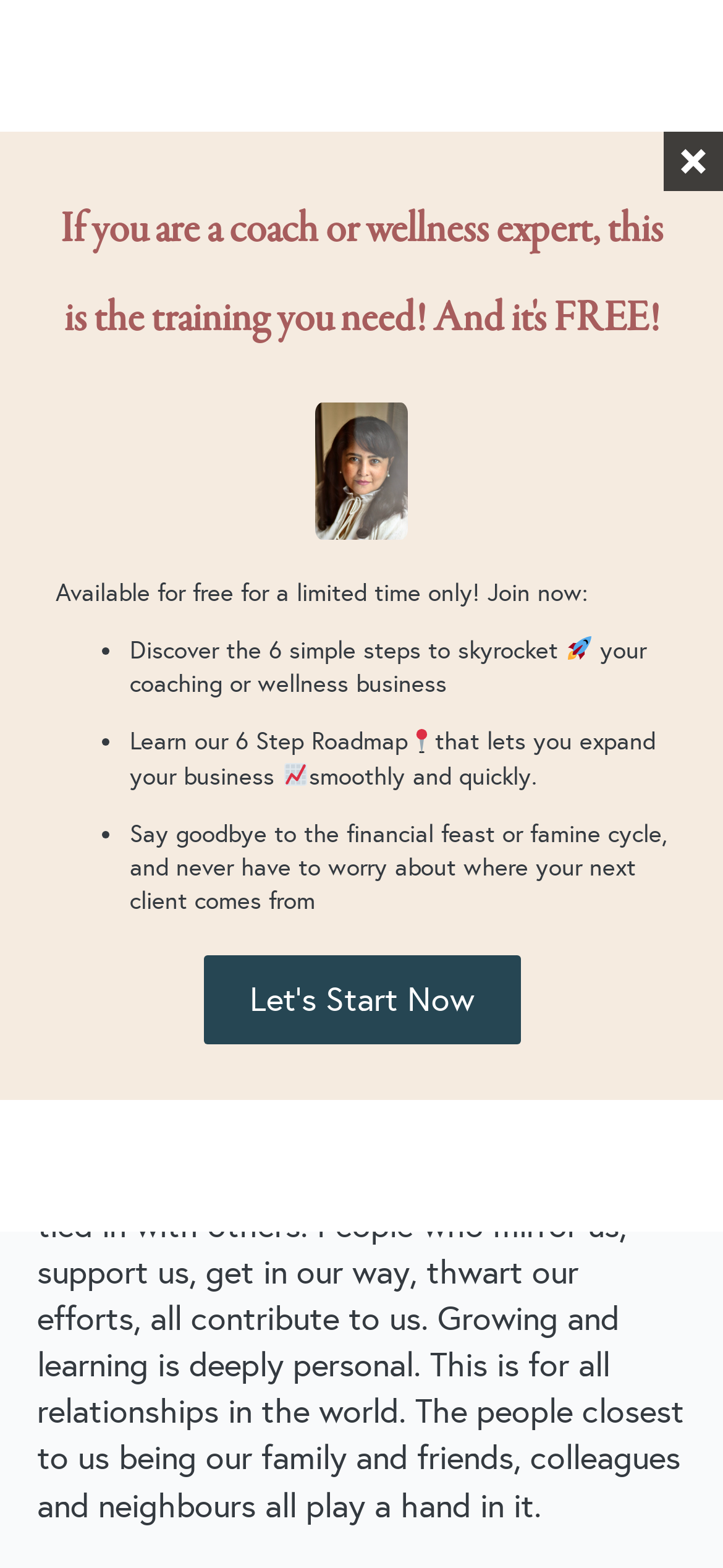Please identify the bounding box coordinates of the area that needs to be clicked to fulfill the following instruction: "Click the Close button."

[0.9, 0.013, 0.972, 0.046]